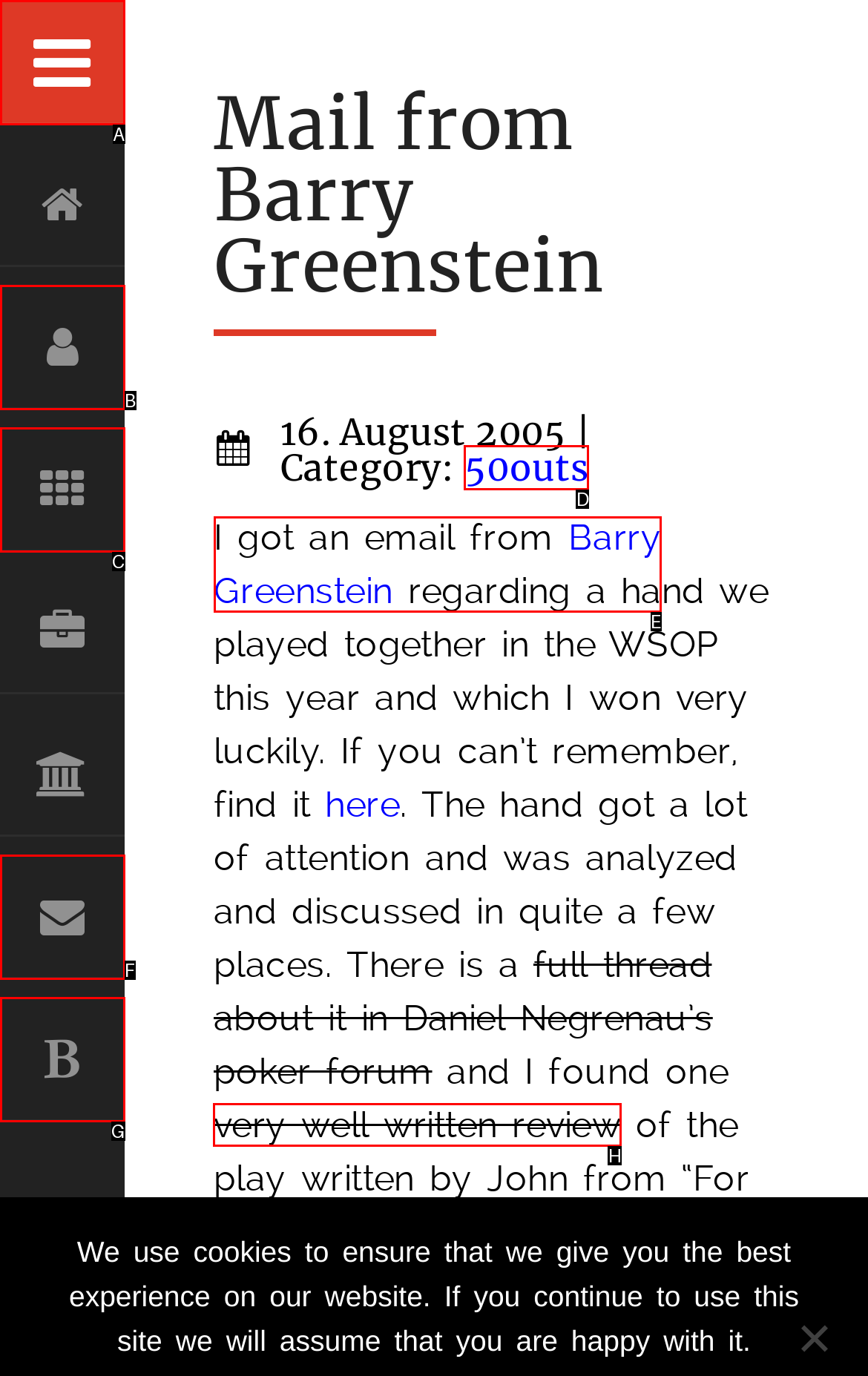Identify the letter of the UI element needed to carry out the task: Check out the well-written review of the play by John
Reply with the letter of the chosen option.

H